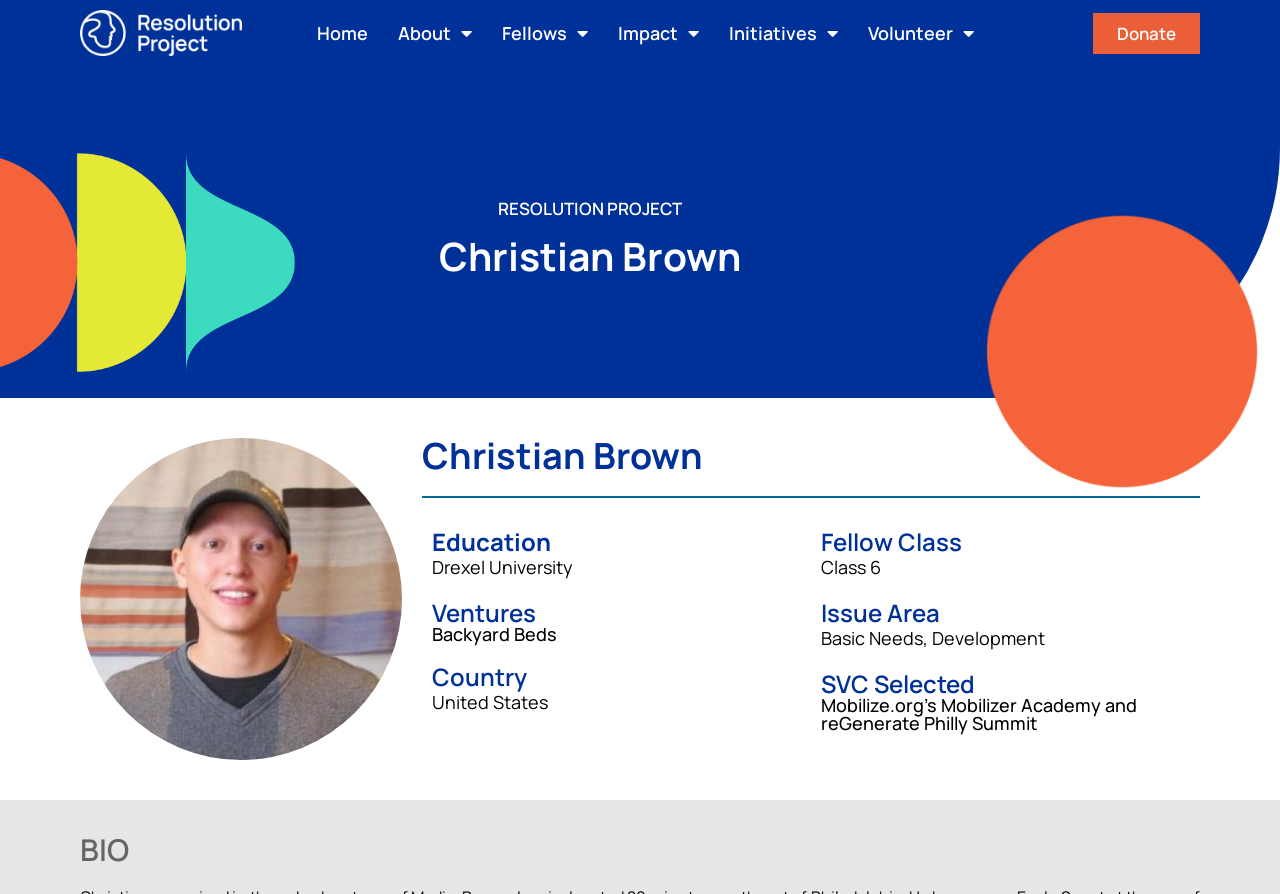What is the name of the initiative Christian Brown is involved with?
Using the image, respond with a single word or phrase.

Backyard Beds